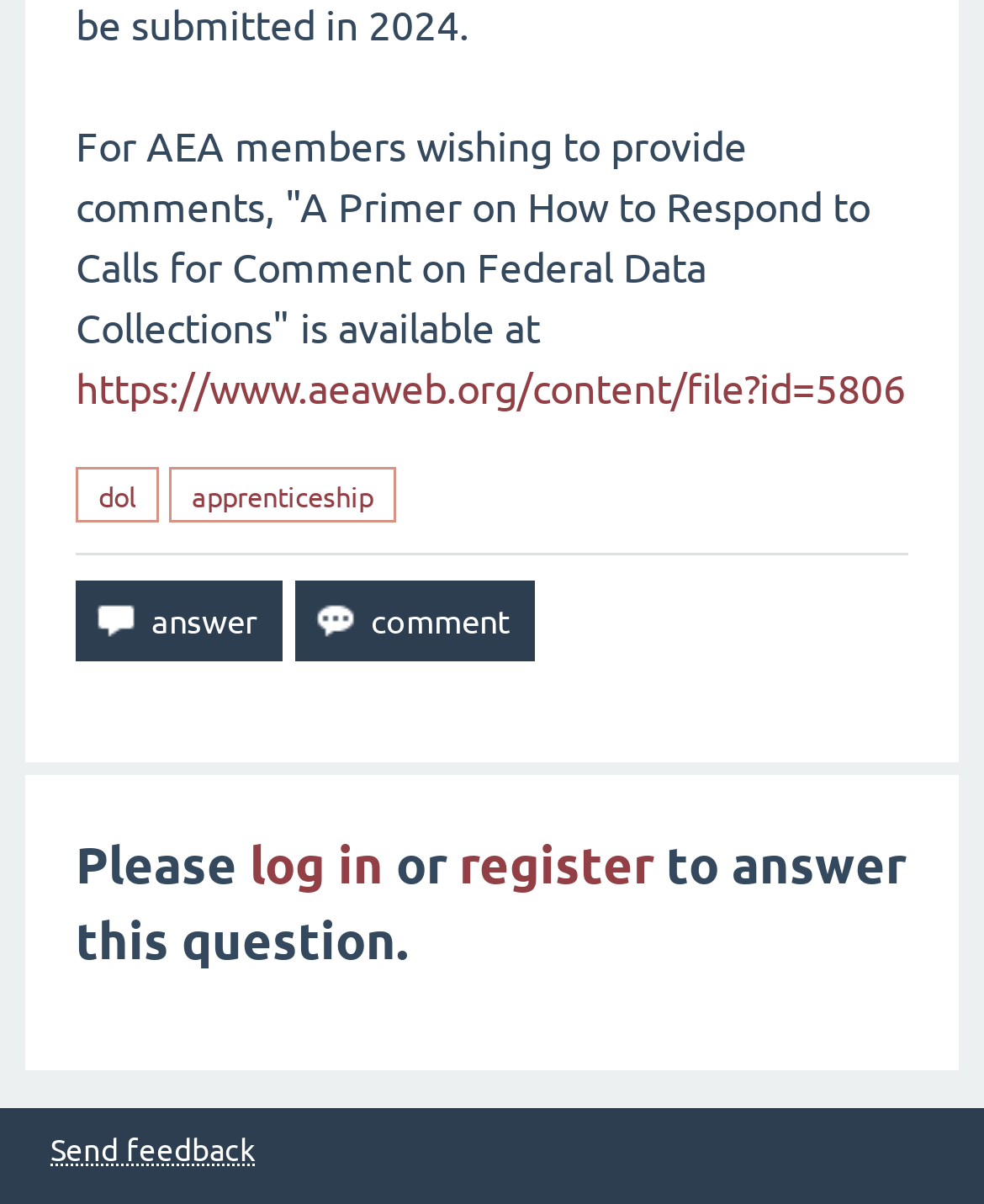Identify the bounding box coordinates of the clickable region necessary to fulfill the following instruction: "Click the comment button". The bounding box coordinates should be four float numbers between 0 and 1, i.e., [left, top, right, bottom].

[0.3, 0.483, 0.544, 0.55]